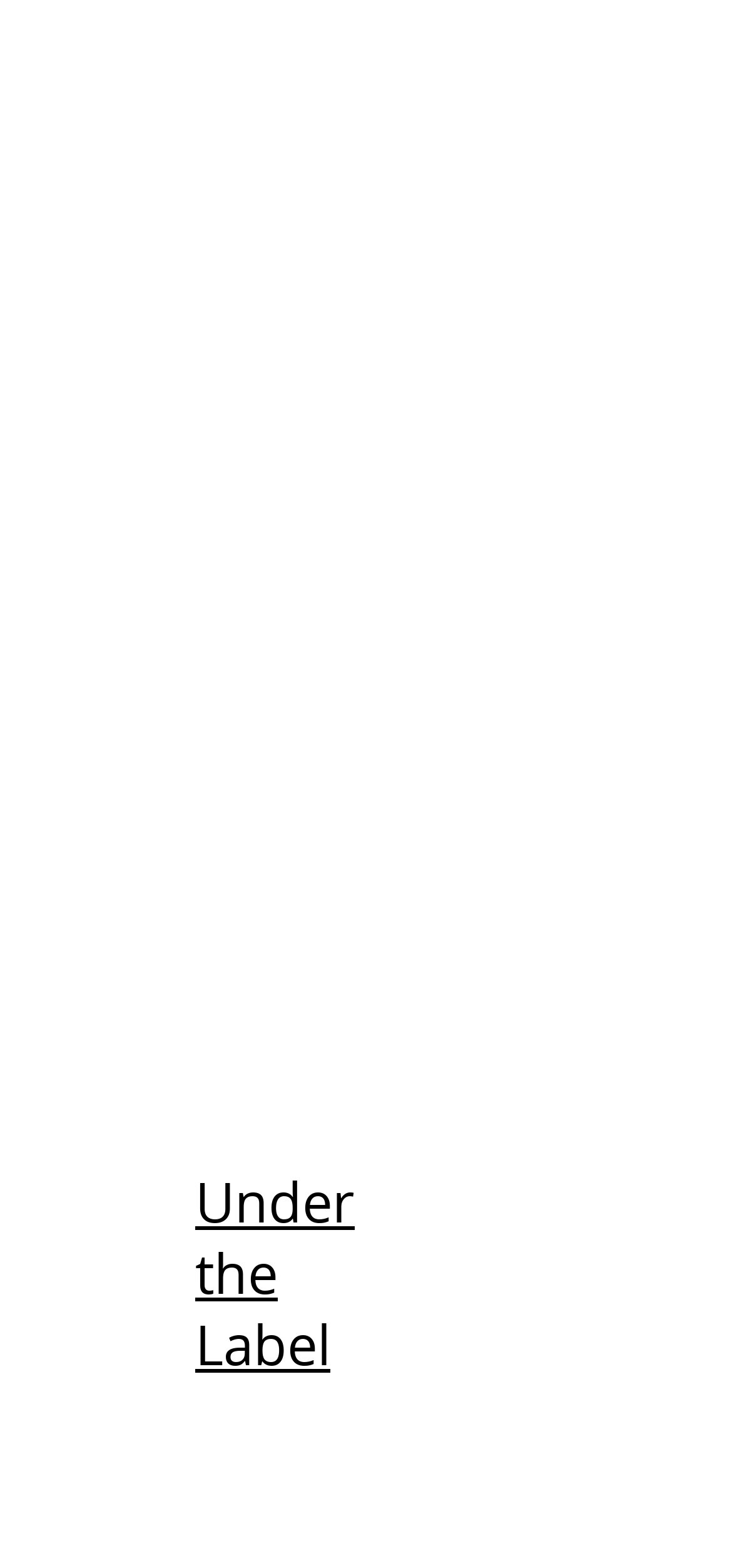Locate the UI element described by Under the Label in the provided webpage screenshot. Return the bounding box coordinates in the format (top-left x, top-left y, bottom-right x, bottom-right y), ensuring all values are between 0 and 1.

[0.267, 0.744, 0.485, 0.88]